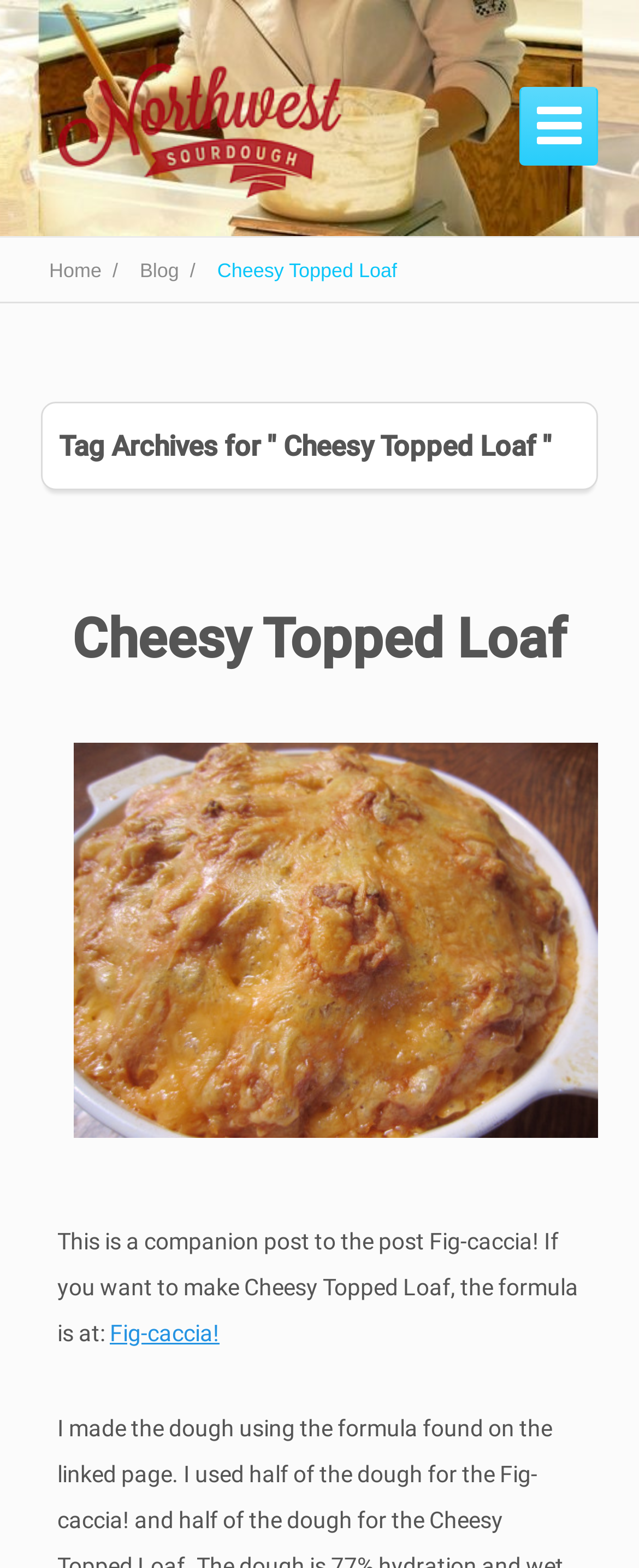How many links are there in the article?
Please provide a single word or phrase as your answer based on the image.

3